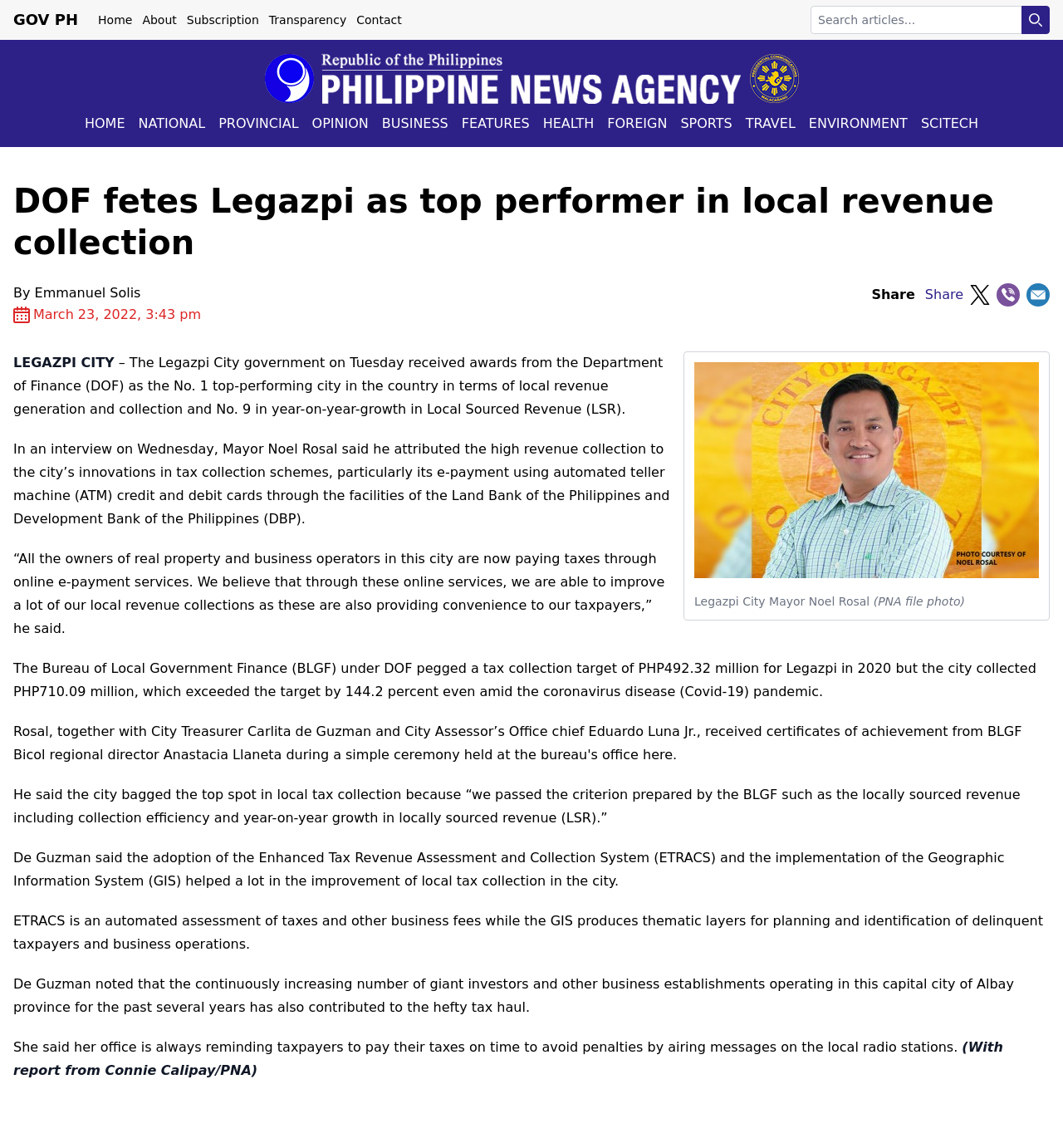Predict the bounding box of the UI element that fits this description: "GOV PH".

[0.012, 0.007, 0.073, 0.027]